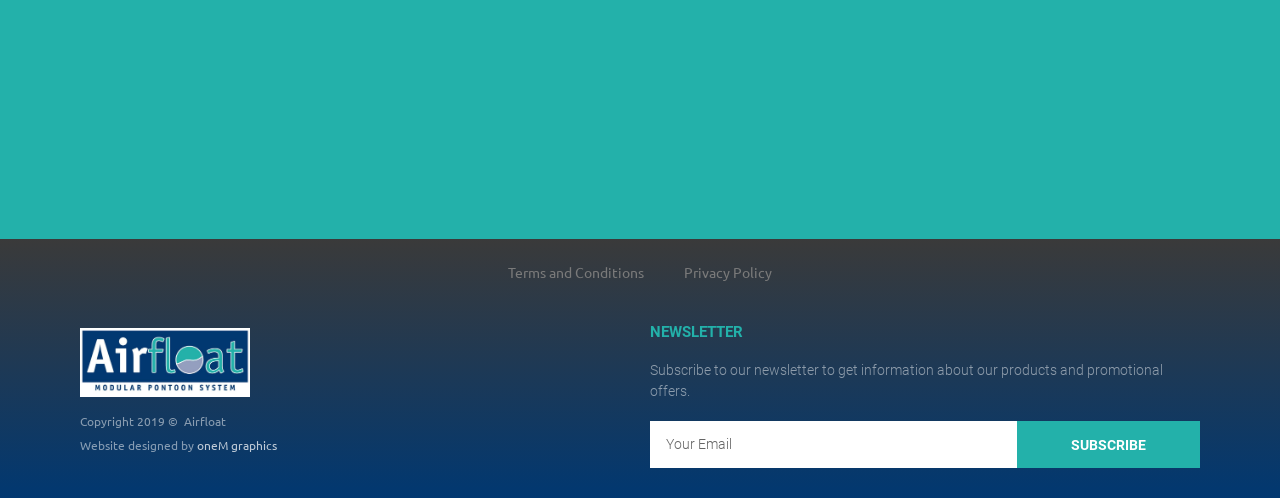Identify the bounding box coordinates for the UI element mentioned here: "oneM graphics". Provide the coordinates as four float values between 0 and 1, i.e., [left, top, right, bottom].

[0.154, 0.877, 0.216, 0.909]